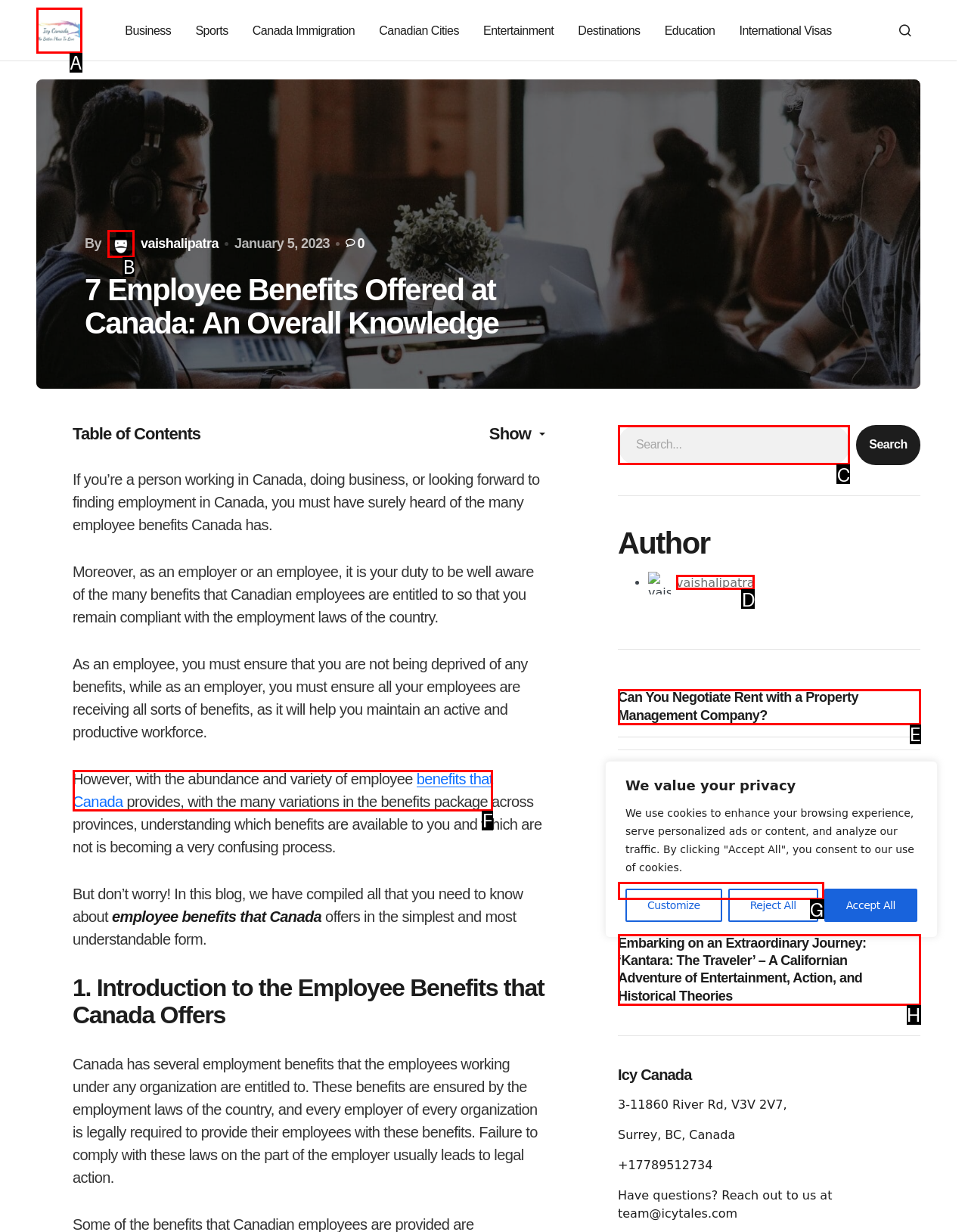Point out the correct UI element to click to carry out this instruction: Click on the author's avatar
Answer with the letter of the chosen option from the provided choices directly.

B